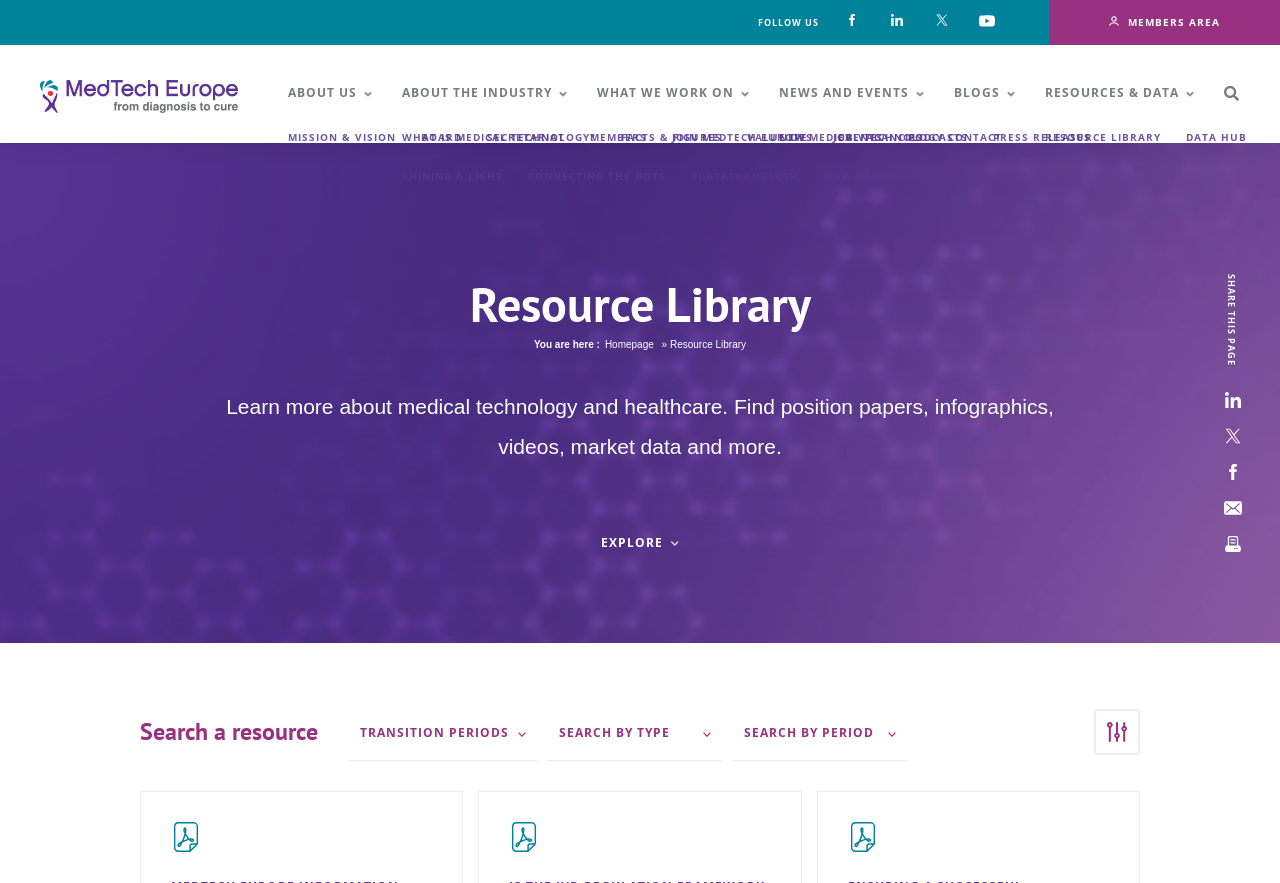Detail the various sections and features of the webpage.

The webpage is titled "Resource Library" and is focused on providing information about medical technology and healthcare. At the top right corner, there are social media links to Facebook, LinkedIn, Twitter, and YouTube, each accompanied by a small icon. Next to these links is a "MEMBERS AREA" link. On the top left, there is a MedTech Europe logo and a link to the organization's website.

The main navigation menu is located below the top section, with links to "ABOUT US", "ABOUT THE INDUSTRY", "WHAT WE WORK ON", "NEWS AND EVENTS", "BLOGS", "RESOURCES & DATA", and a search icon. 

Below the navigation menu, there is a section highlighting three specific topics: "MEDICAL TECHNOLOGY REGULATIONS", "INNOVATIVE HEALTH INITIATIVE (IHI)", and "HOMECARE & COMMUNITY CARE", each with a brief description and an accompanying icon.

The main content area is divided into two sections. On the left, there is a "Resource Library" heading, followed by a breadcrumb navigation showing the current location as "Resource Library" within the website. Below this, there is a brief introduction to the resource library, explaining that it provides information on medical technology and healthcare, including position papers, infographics, videos, market data, and more. There is also an "EXPLORE" button and a "SHARE THIS PAGE" section with links to share on LinkedIn, Twitter, Facebook, and via email, as well as a print option.

On the right side of the main content area, there are three list boxes for searching resources by transition periods, type, and period. Below these list boxes, there is a button with an icon. At the very bottom of the page, there are three small icons, likely representing additional resources or features.

Throughout the page, there are several images and icons, but no prominent images or graphics that dominate the layout. The overall layout is organized and easy to navigate, with clear headings and concise text.